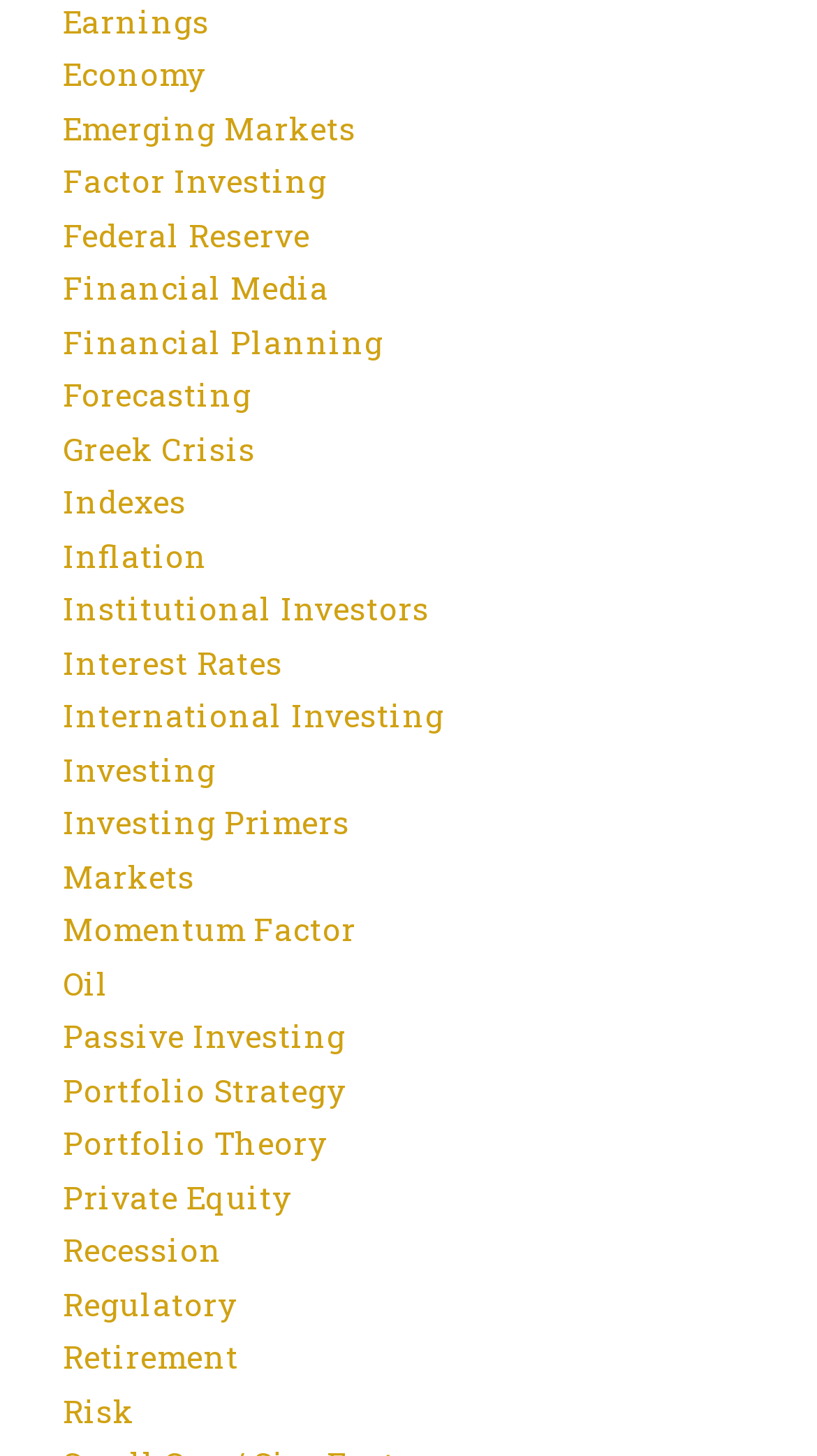Determine the bounding box coordinates of the region that needs to be clicked to achieve the task: "Read about Inflation".

[0.077, 0.364, 0.254, 0.401]